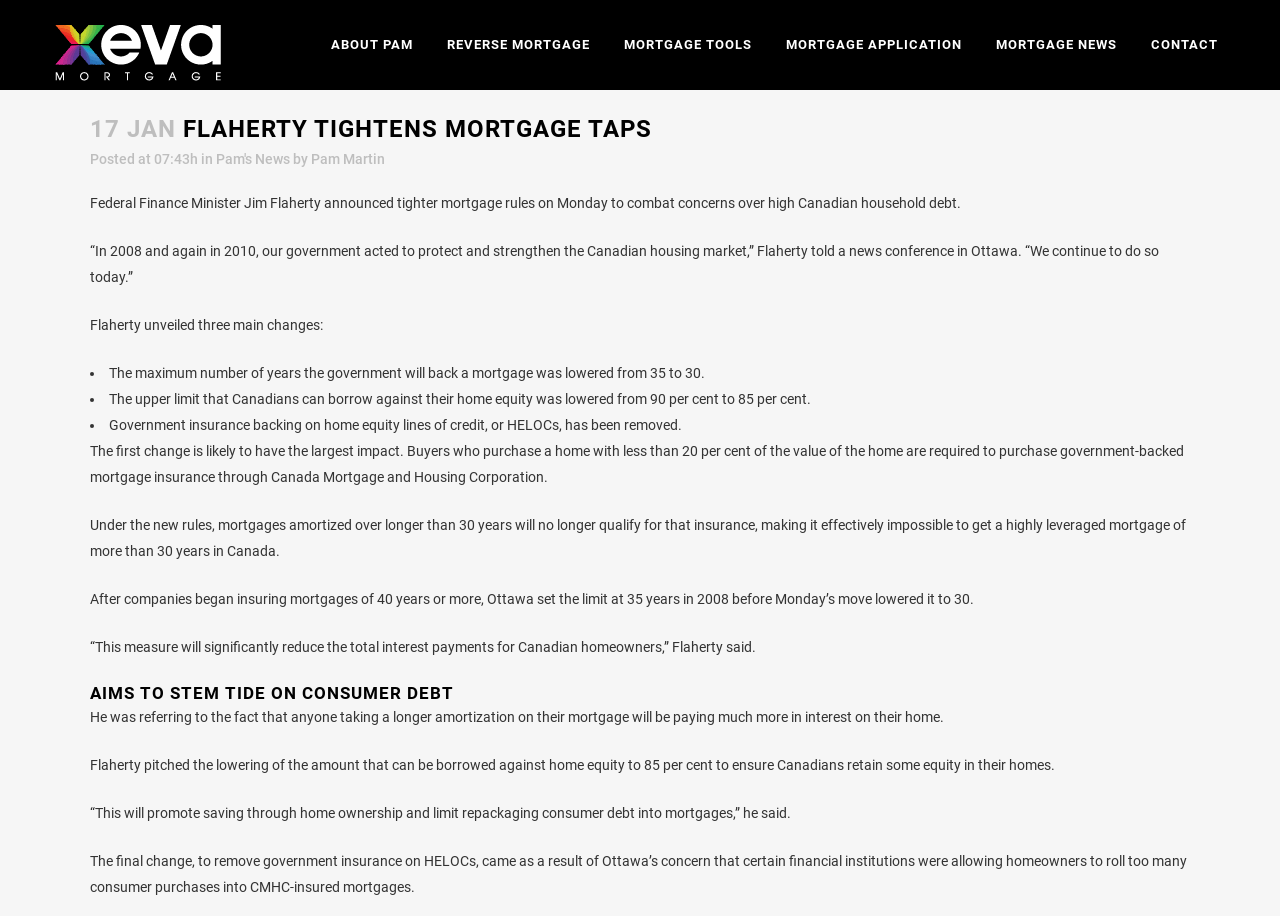Find the bounding box coordinates for the HTML element described in this sentence: "1713246966.54". Provide the coordinates as four float numbers between 0 and 1, in the format [left, top, right, bottom].

None